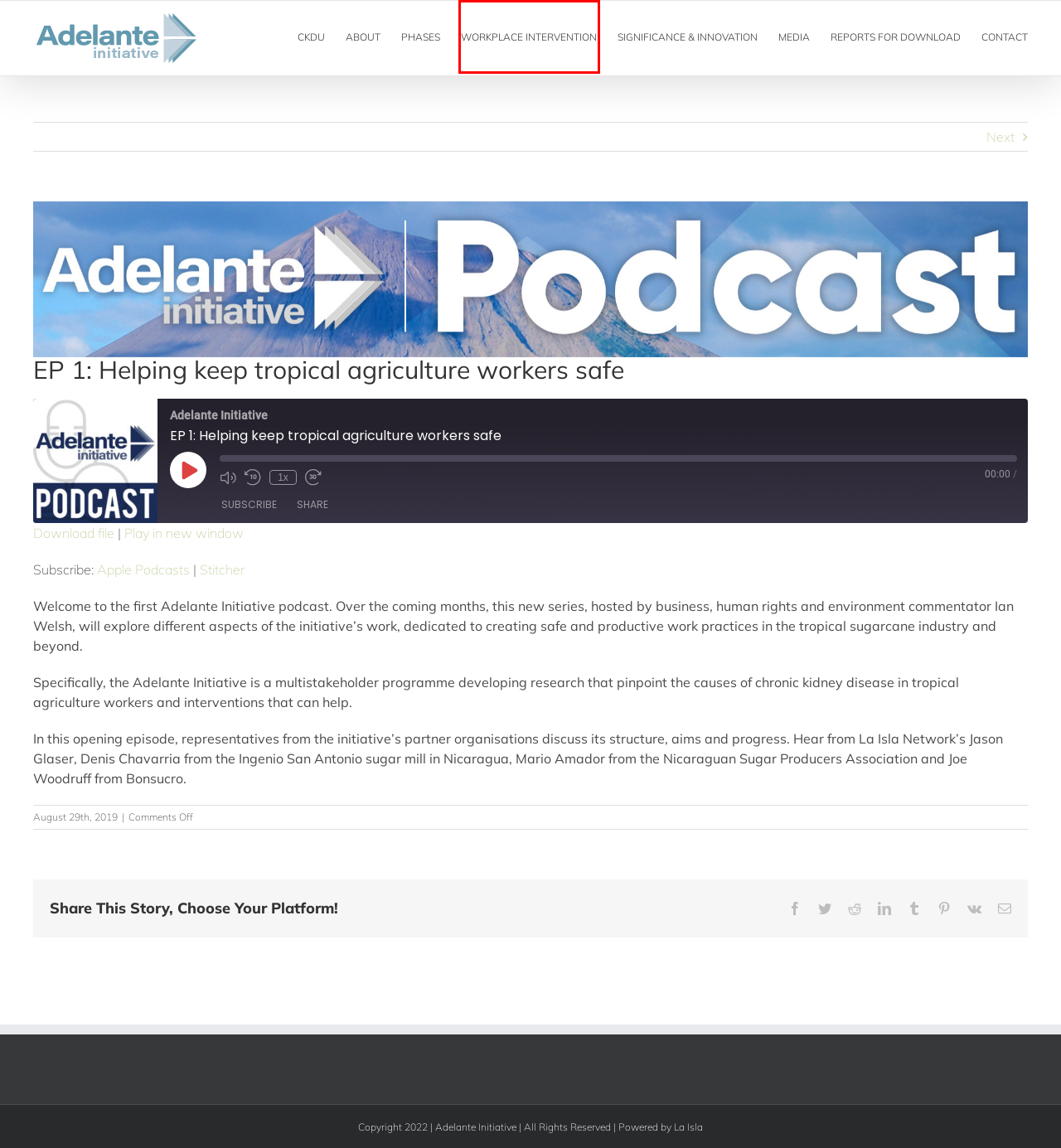Review the screenshot of a webpage containing a red bounding box around an element. Select the description that best matches the new webpage after clicking the highlighted element. The options are:
A. Significance and Innovation - Adelante Initiative
B. Reports for download - Adelante Initiative
C. About Adelante - Adelante Initiative
D. Understanding CKDu - Adelante Initiative
E. Media - Adelante Initiative
F. EP 2: How chronic kidney disease impacts sugar cane producing communities - Adelante Initiative
G. Workplace Intervention - Adelante Initiative
H. Home - Adelante Initiative

G